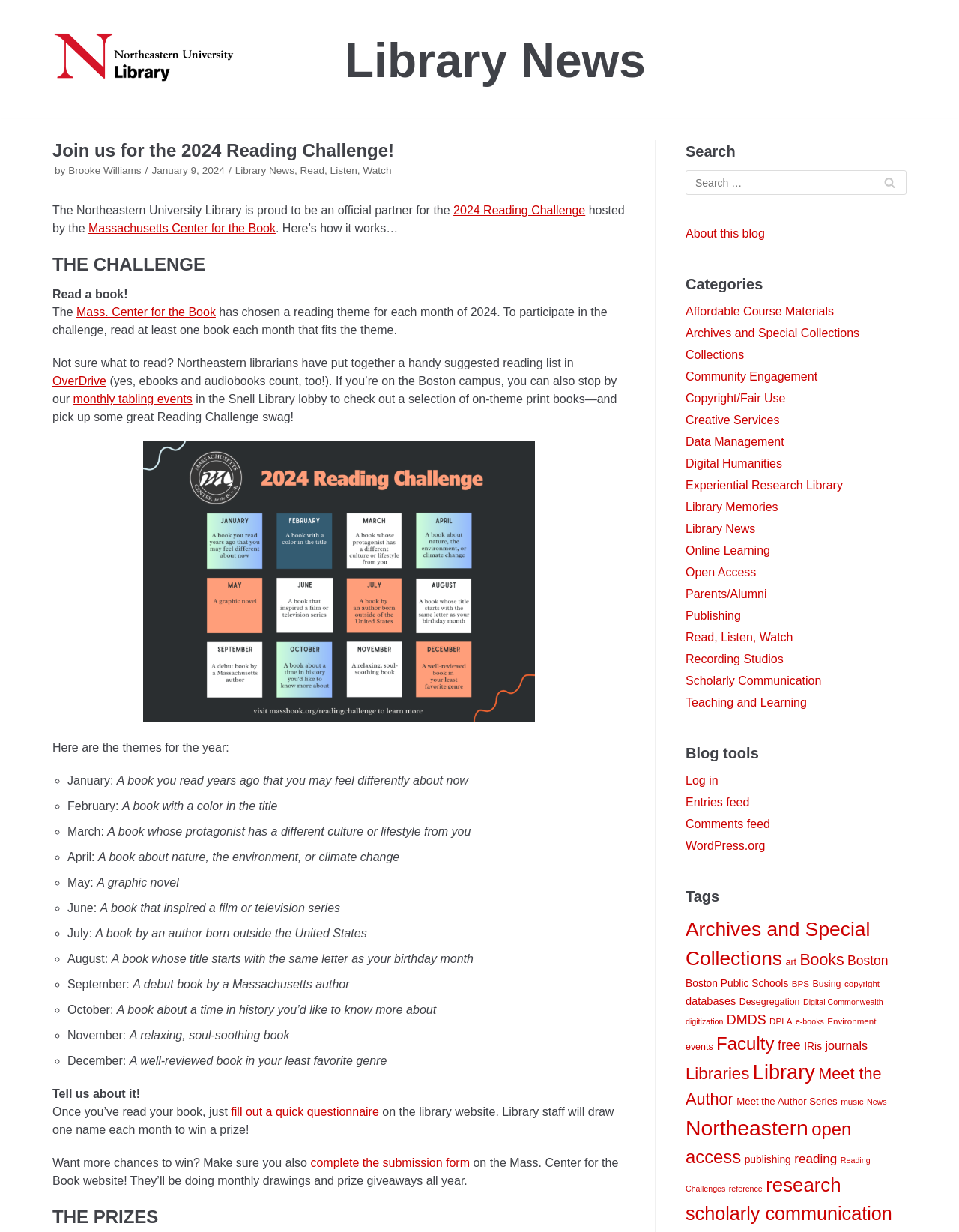What is the prize for participating in the 2024 Reading Challenge?
Please provide a detailed and thorough answer to the question.

The webpage mentions that 'Library staff will draw one name each month to win a prize!' and also mentions that the Mass. Center for the Book will be doing monthly drawings and prize giveaways all year, but it does not specify what the prize is.